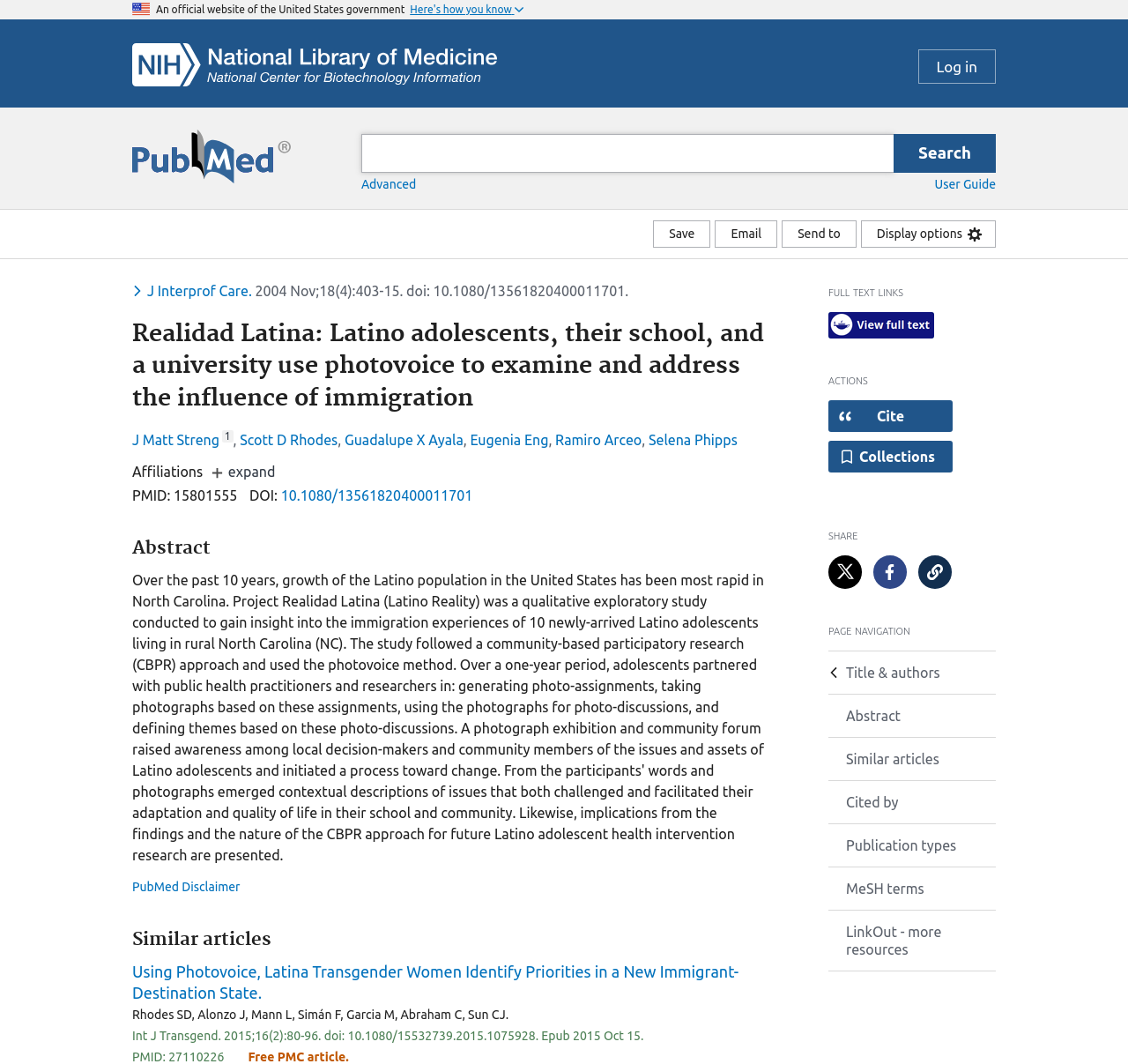Who are the authors of the article?
Please provide a comprehensive answer based on the contents of the image.

I found the answer by looking at the section of the webpage that lists the authors, where it mentions the names of the authors, including J Matt Streng, Scott D Rhodes, Guadalupe X Ayala, Eugenia Eng, Ramiro Arceo, and Selena Phipps.